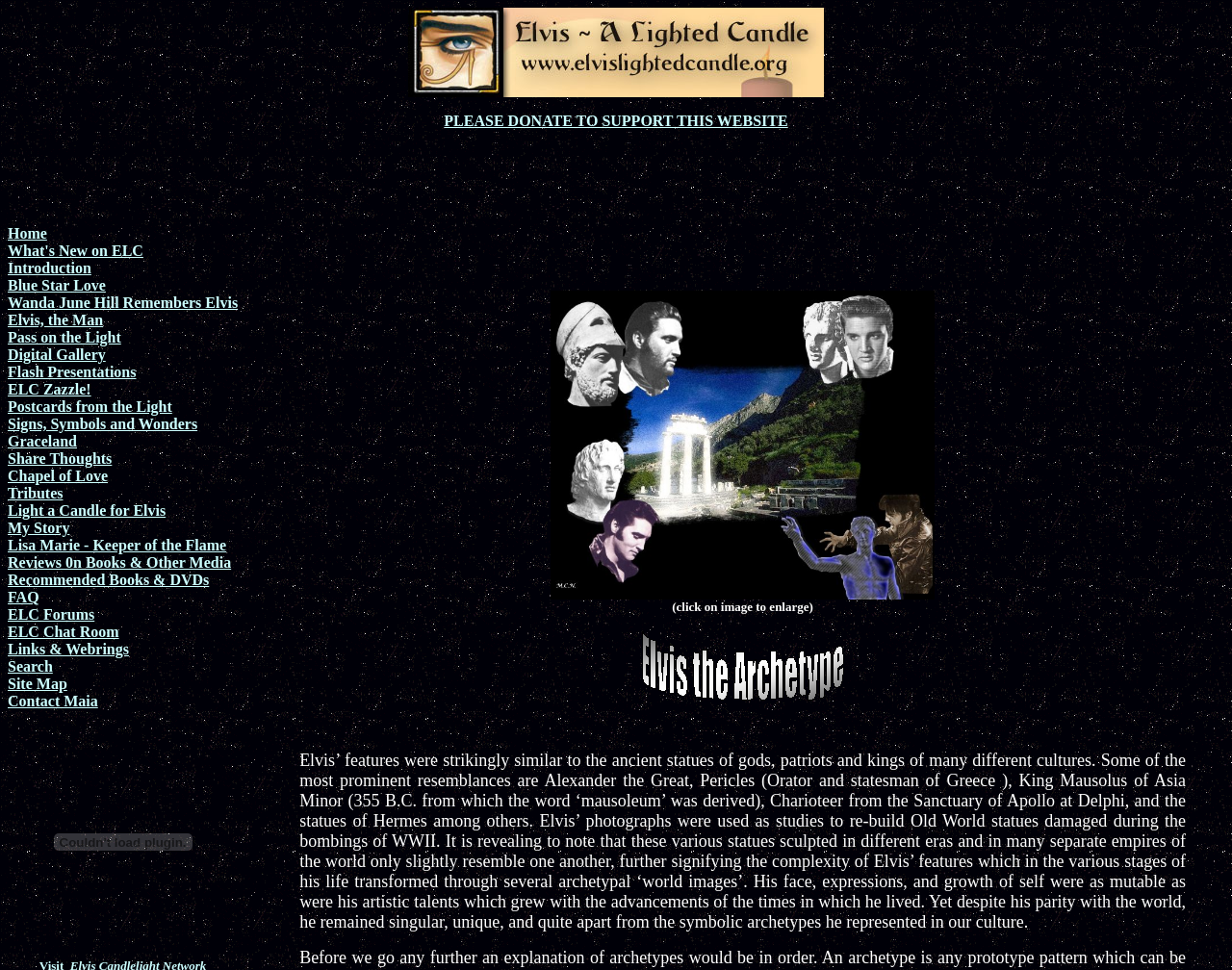Offer a thorough description of the webpage.

The webpage is titled "Elvis the Archetype" and features a layout table at the top with a donation request and an advertisement. Below the table, there is a long list of links, 24 in total, that appear to be navigation links to various sections of the website. These links are arranged vertically and take up most of the left side of the page.

On the right side of the page, there is an image of Elvis Presley, which can be enlarged by clicking on it. Below the image, there is a block of text that describes Elvis' features and how they resemble ancient statues of gods, patriots, and kings from various cultures. The text also mentions how Elvis' photographs were used to rebuild old world statues damaged during World War II.

The image of Elvis is positioned above the text, and there is a small gap between the two. The text is a single paragraph that spans the width of the page, and it is the main content of the webpage. There are no other images on the page besides the two mentioned, and the overall design is simple and focused on presenting the text and image content.